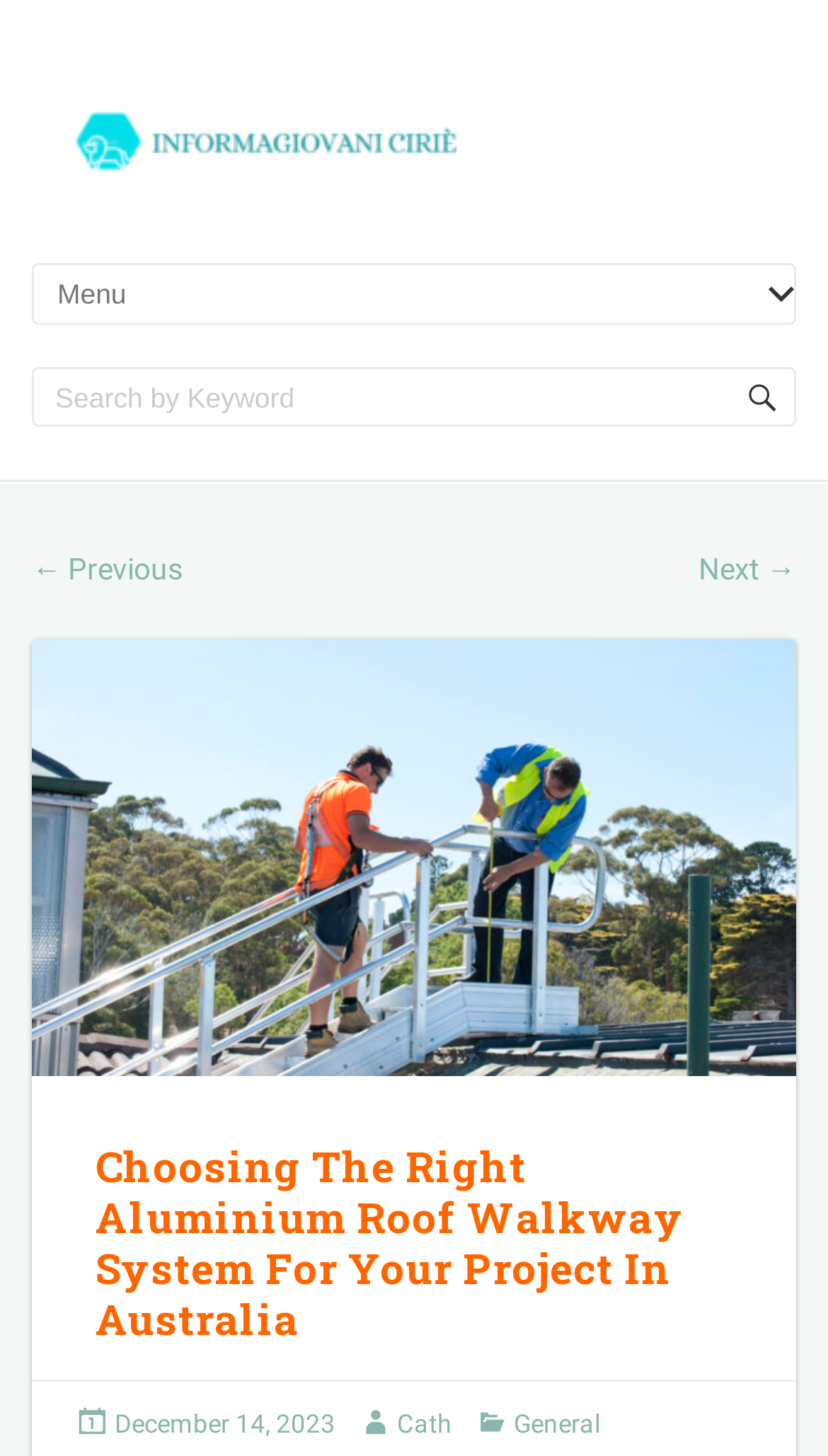Determine the bounding box coordinates in the format (top-left x, top-left y, bottom-right x, bottom-right y). Ensure all values are floating point numbers between 0 and 1. Identify the bounding box of the UI element described by: December 14, 2023

[0.138, 0.966, 0.405, 0.986]